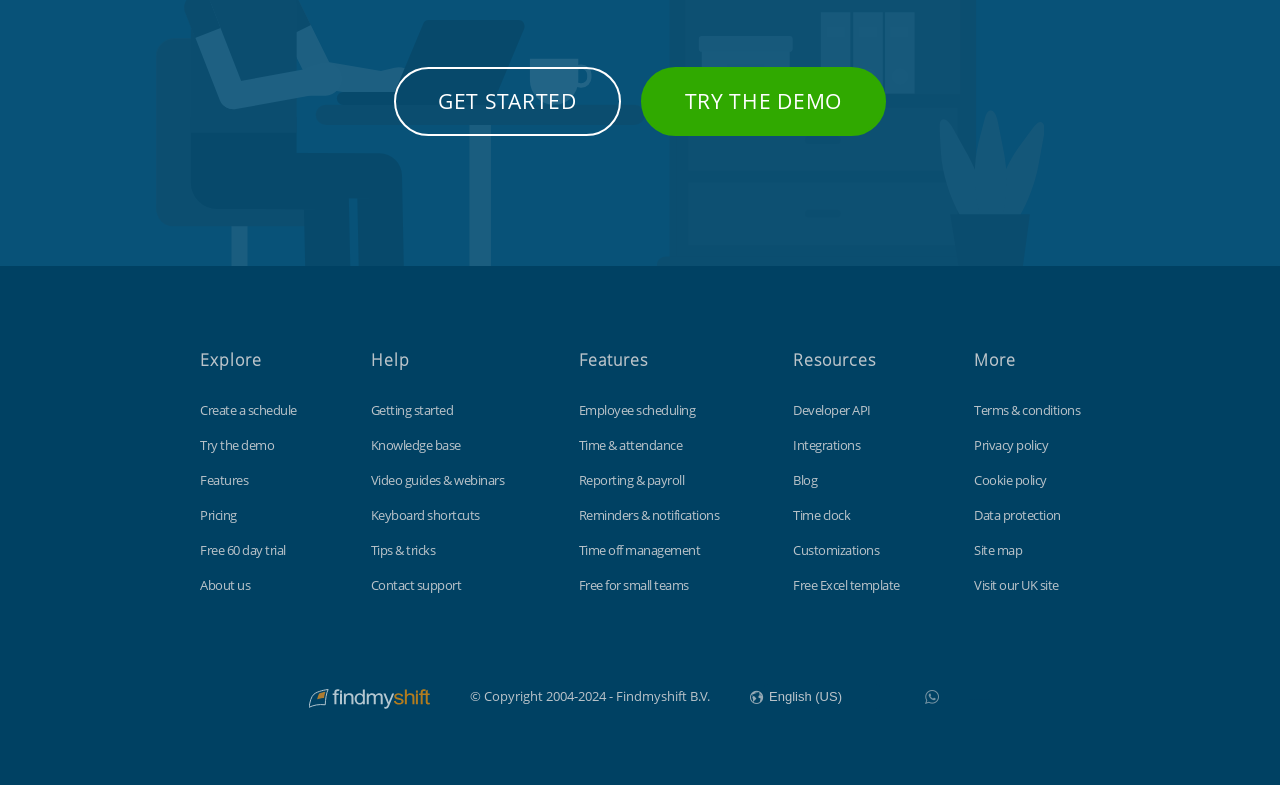Find and indicate the bounding box coordinates of the region you should select to follow the given instruction: "Contact support".

[0.29, 0.734, 0.36, 0.757]